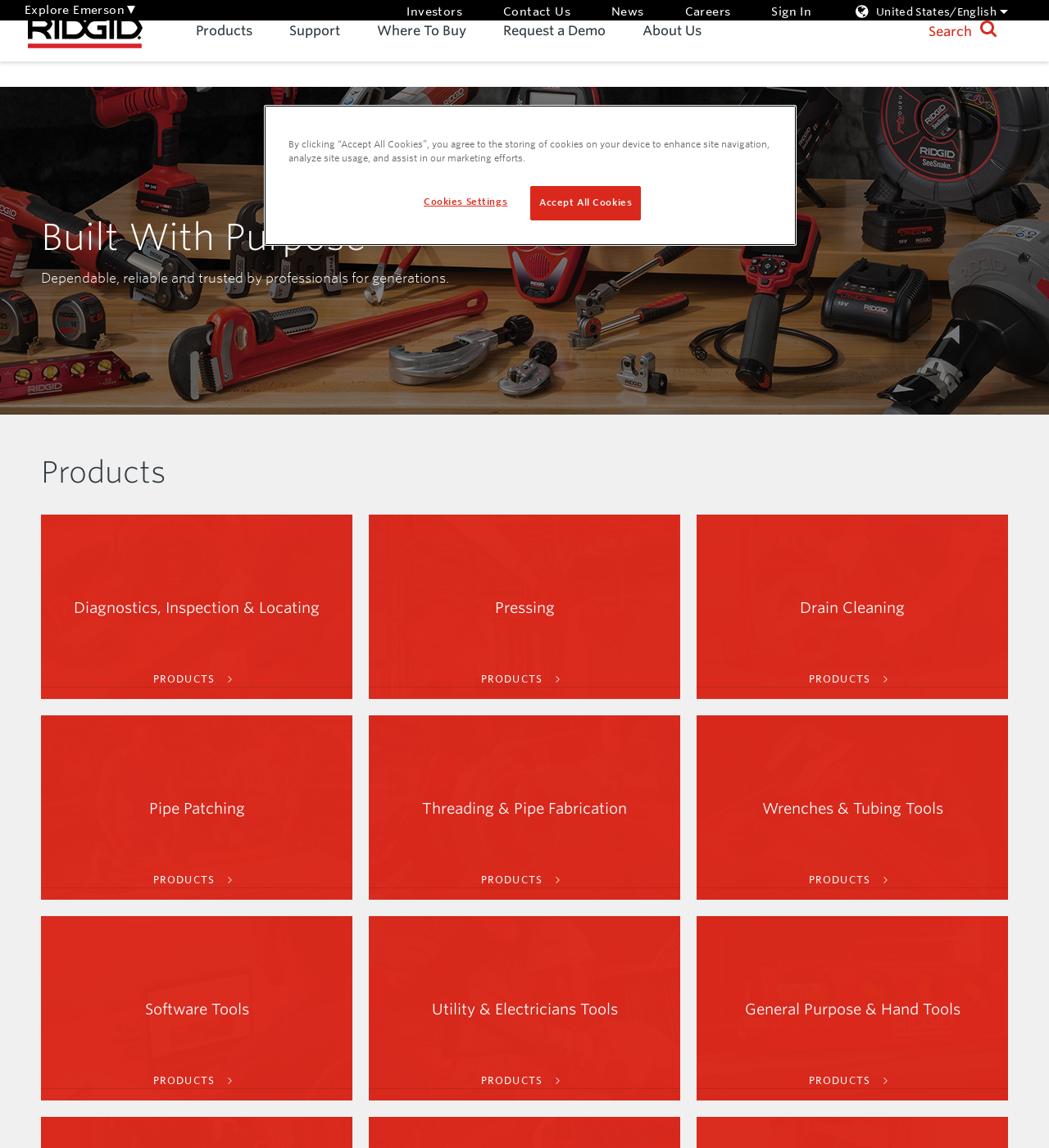Locate the bounding box coordinates of the element that should be clicked to execute the following instruction: "Explore Emerson".

[0.023, 0.0, 0.129, 0.018]